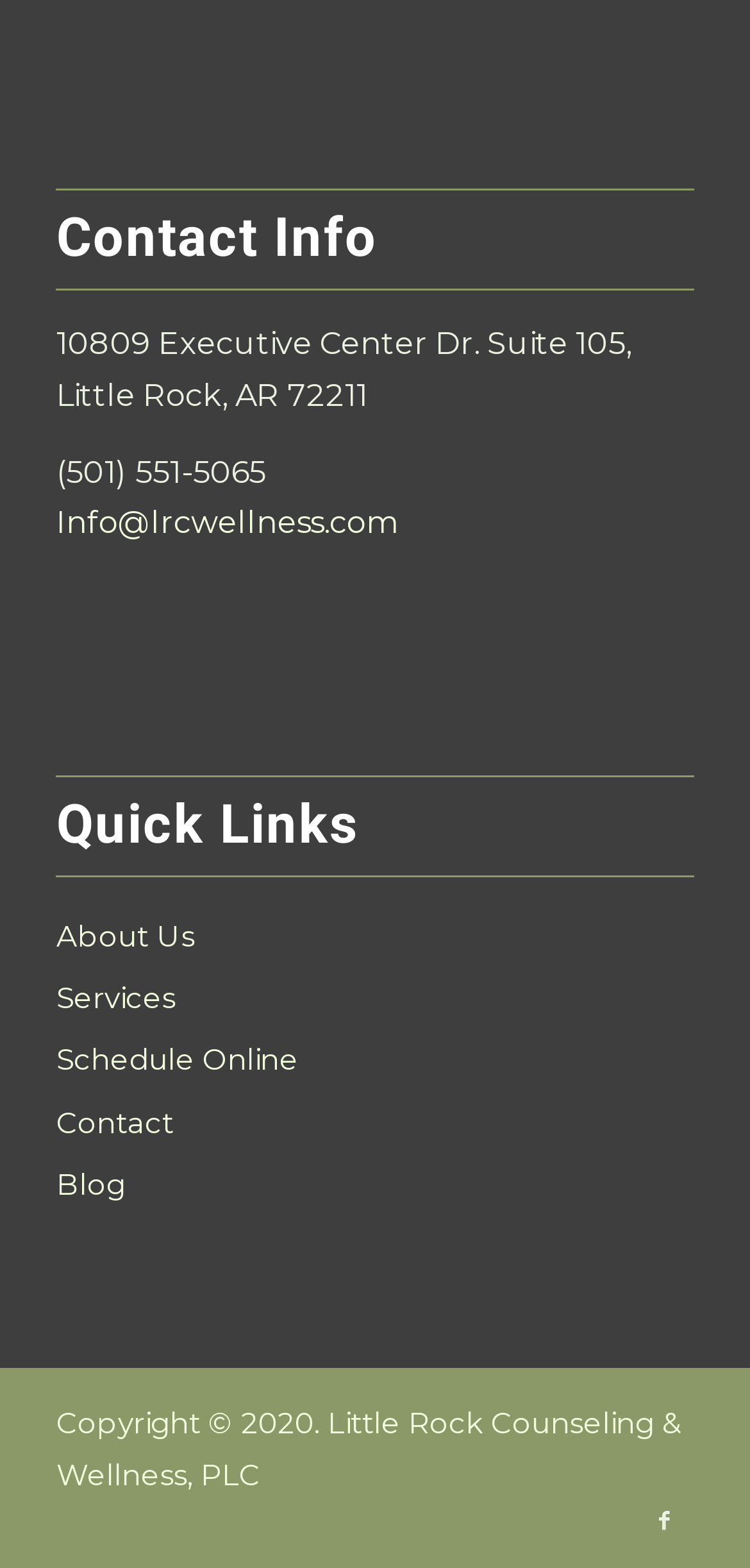Specify the bounding box coordinates for the region that must be clicked to perform the given instruction: "View contact information".

[0.075, 0.121, 0.925, 0.185]